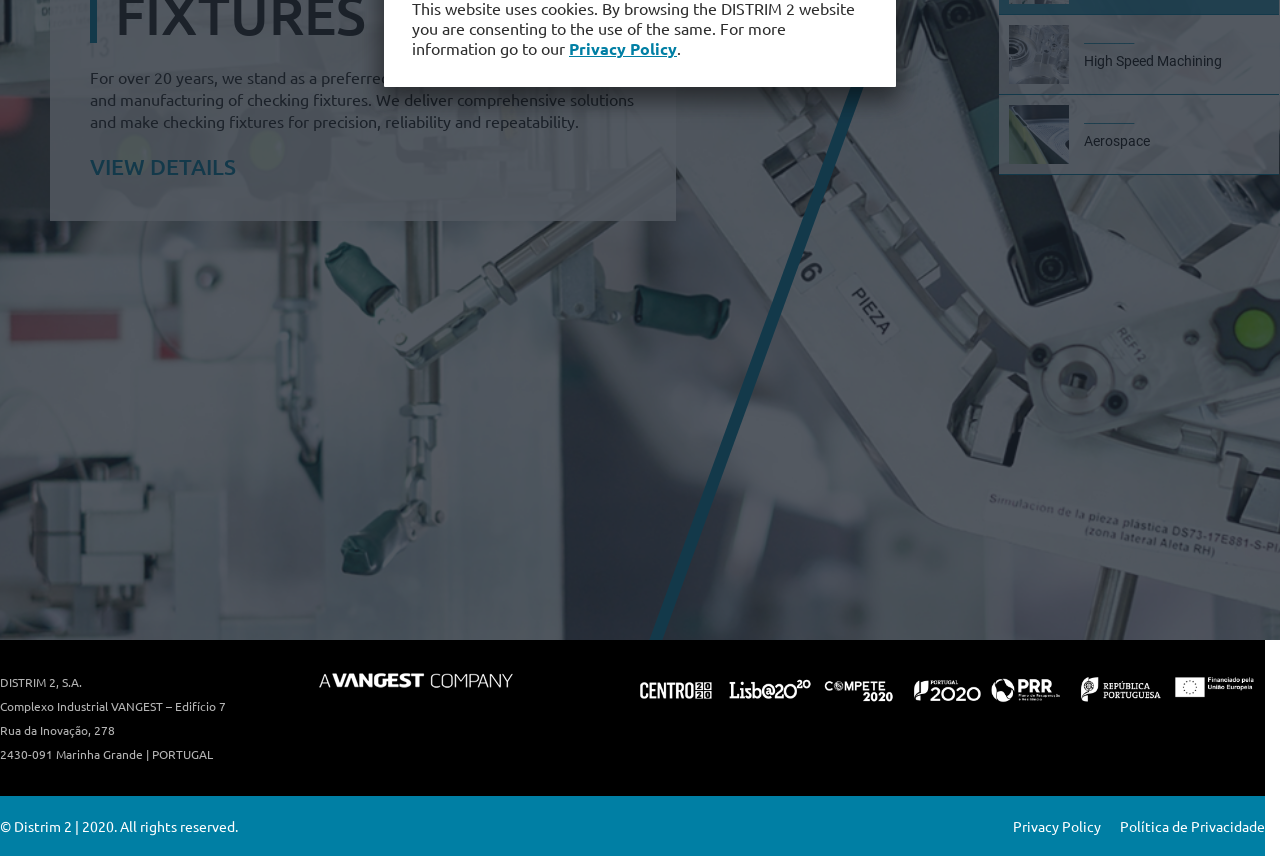Identify and provide the bounding box for the element described by: "Go to Top".

[0.961, 0.689, 0.992, 0.736]